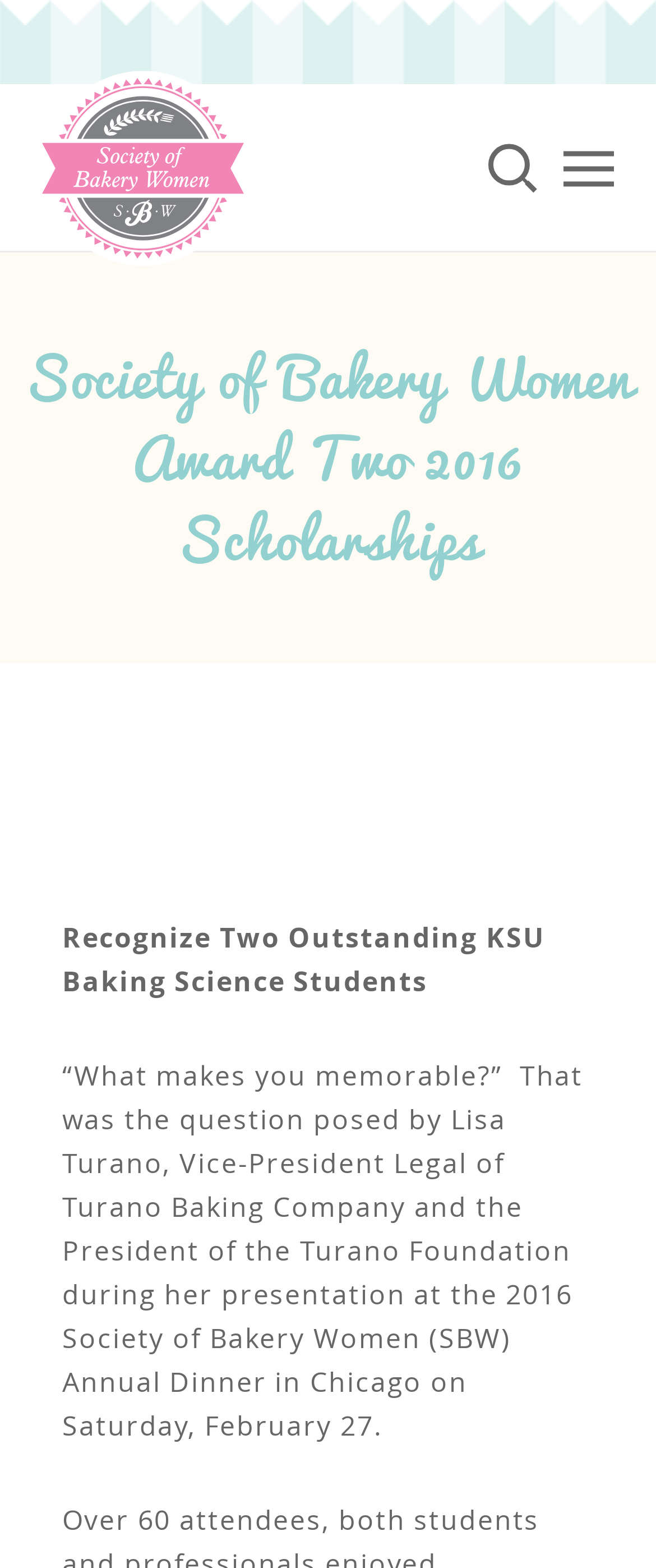Use a single word or phrase to respond to the question:
What is the name of the company associated with Lisa Turano?

Turano Baking Company